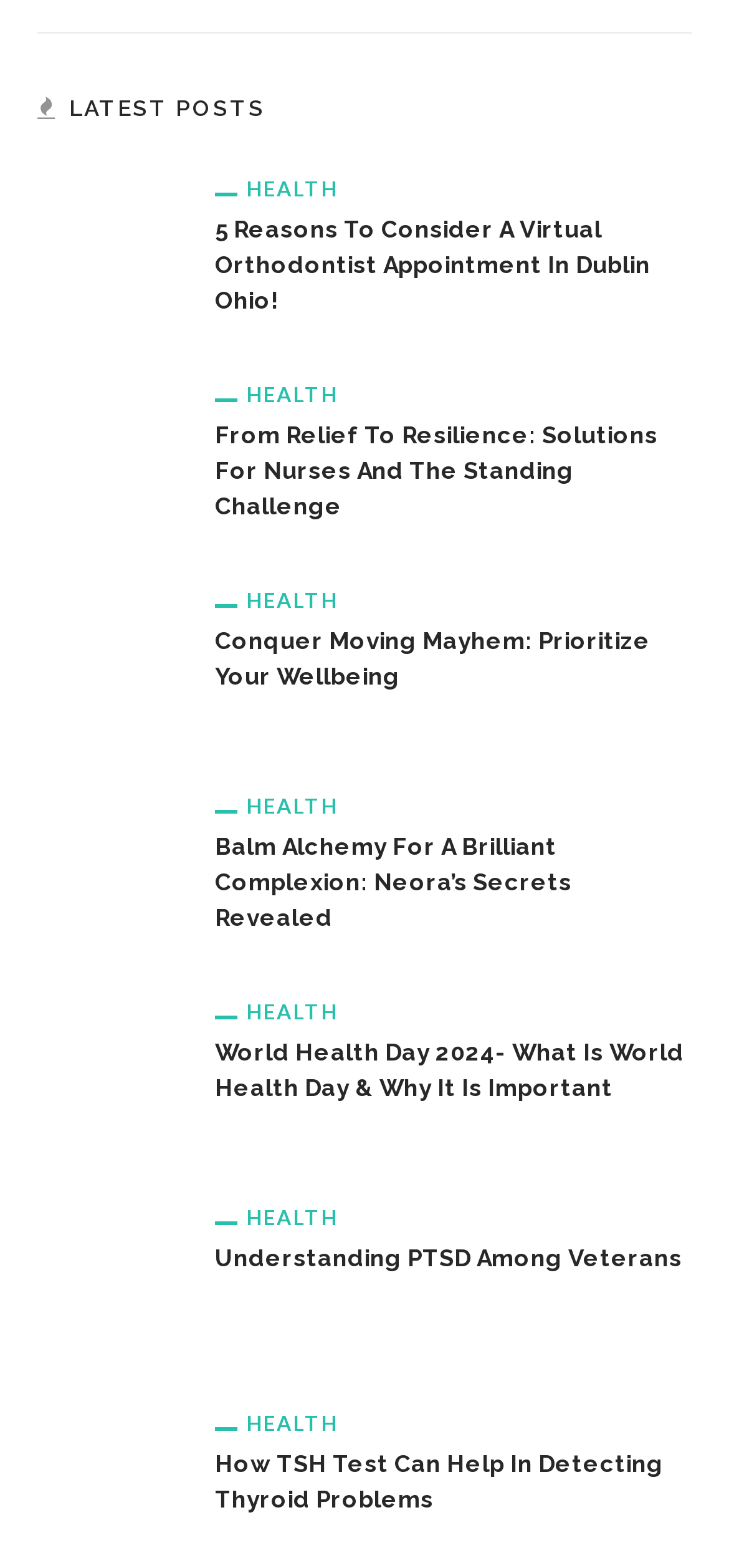Answer the question using only one word or a concise phrase: How many articles are listed on this webpage?

10